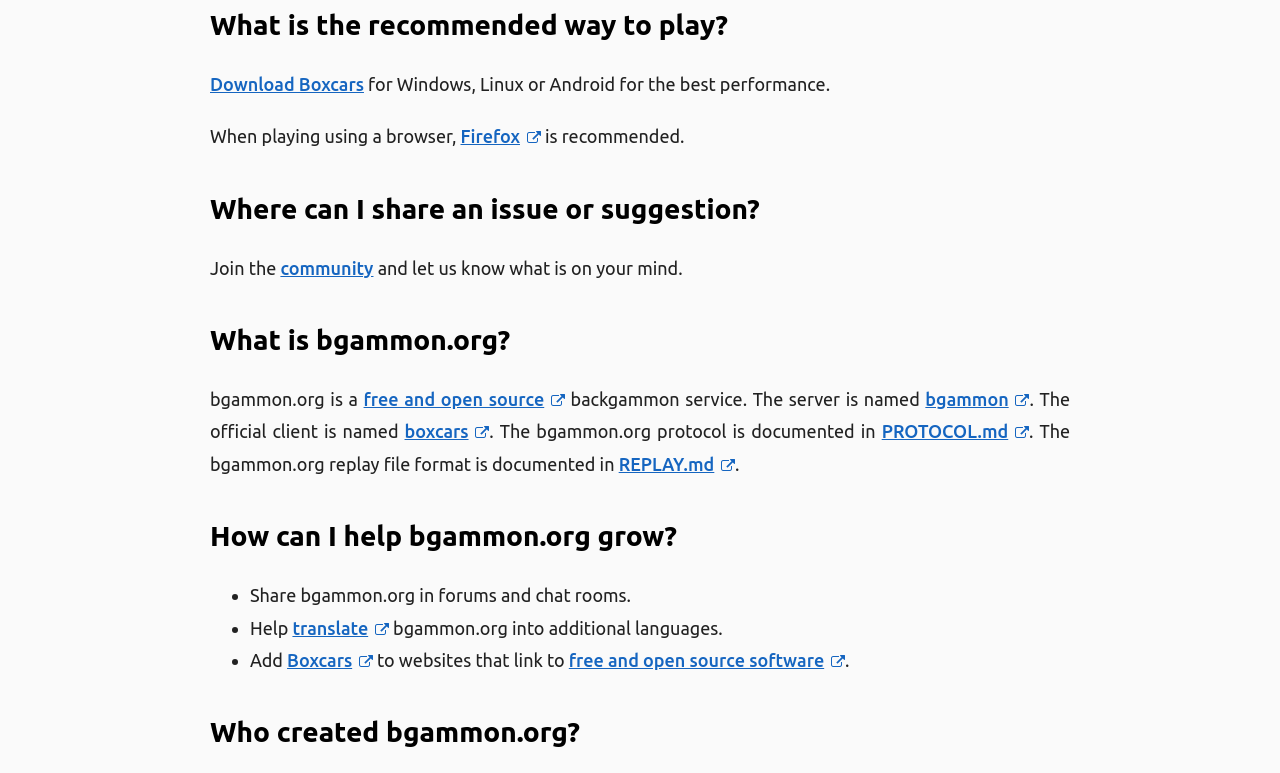Provide the bounding box coordinates for the UI element that is described as: "free and open source software".

[0.444, 0.841, 0.66, 0.867]